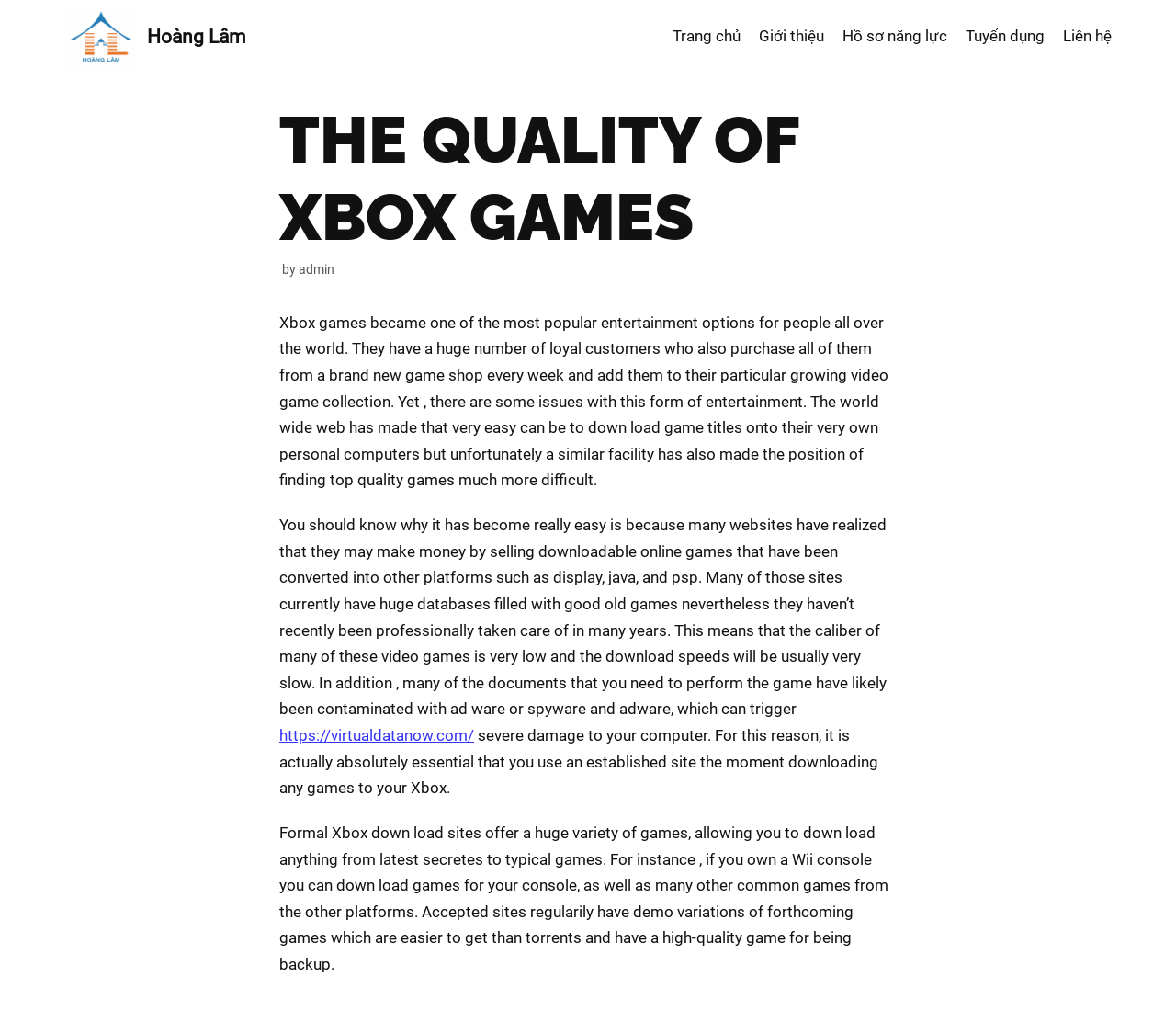What type of games can be downloaded from formal Xbox download sites?
Based on the screenshot, give a detailed explanation to answer the question.

According to the article, formal Xbox download sites offer a huge variety of games, allowing users to download anything from latest releases to classic games, including demo versions of forthcoming games.